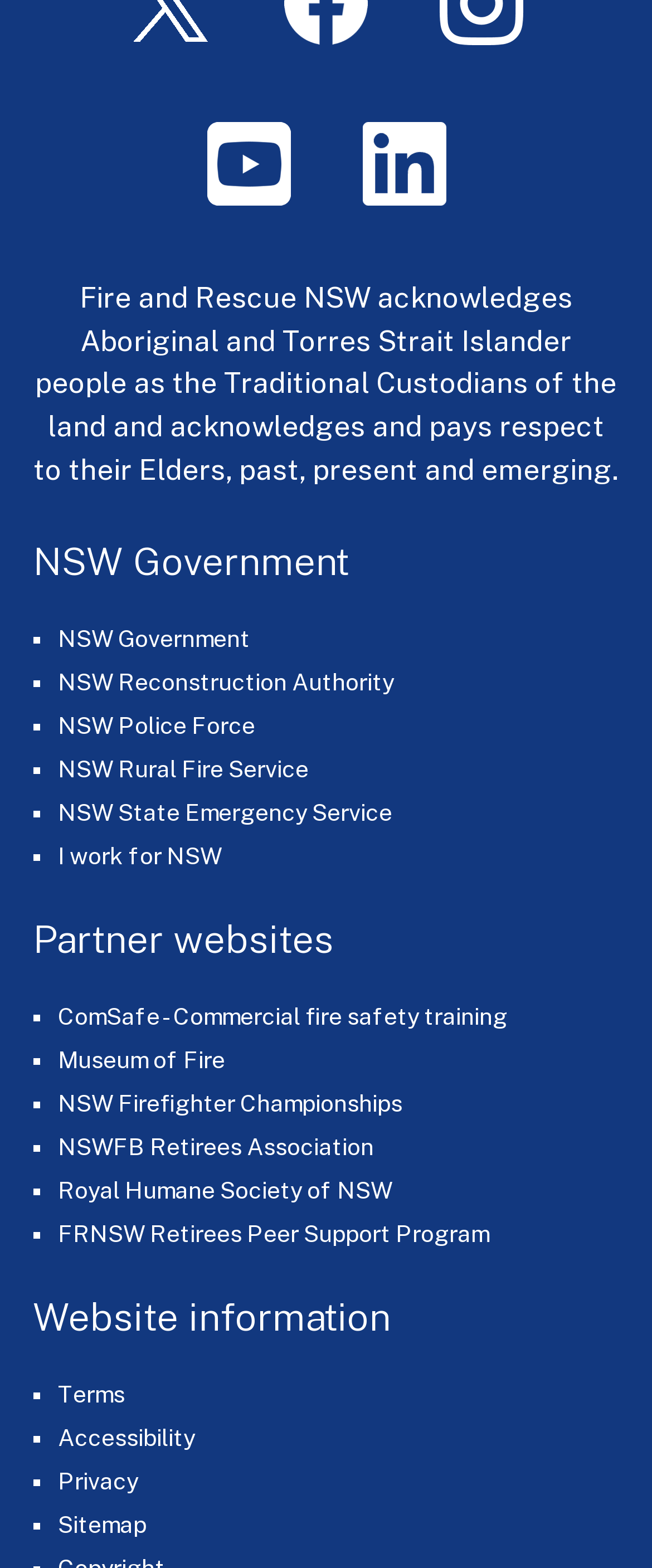Could you indicate the bounding box coordinates of the region to click in order to complete this instruction: "Click on 'LEARN MORE'".

None